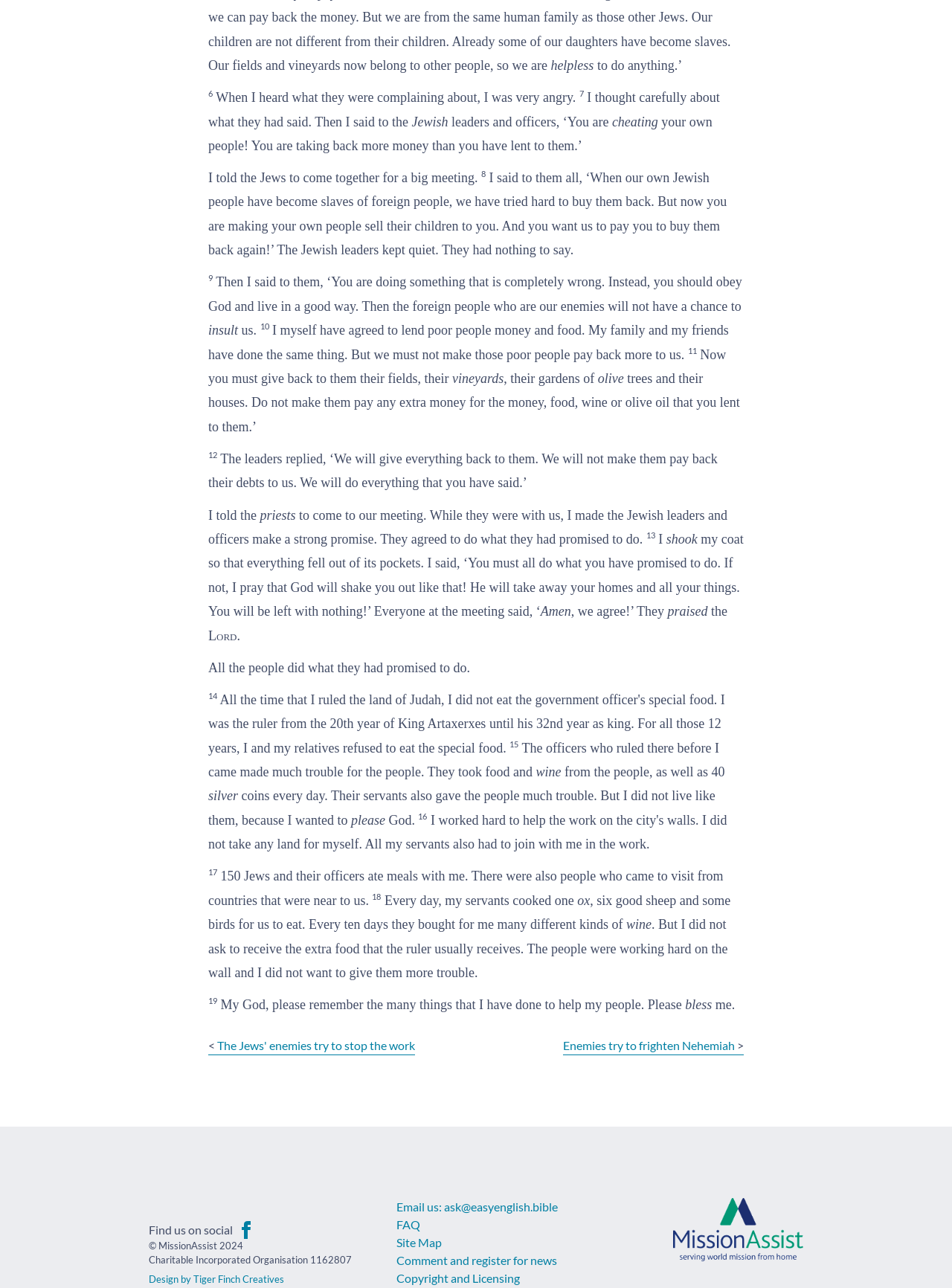From the webpage screenshot, identify the region described by Enemies try to frighten Nehemiah. Provide the bounding box coordinates as (top-left x, top-left y, bottom-right x, bottom-right y), with each value being a floating point number between 0 and 1.

[0.591, 0.806, 0.772, 0.817]